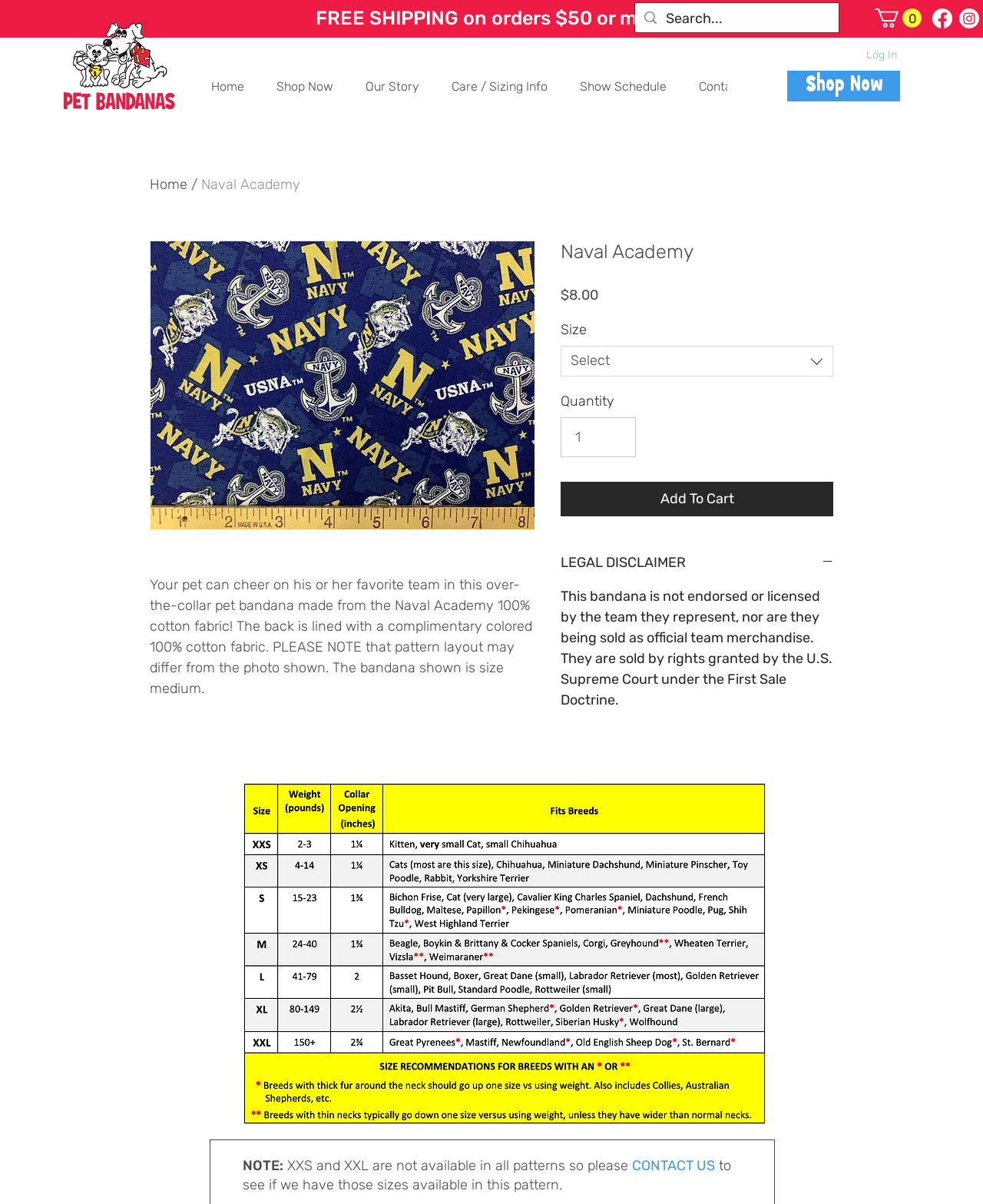Find and specify the bounding box coordinates that correspond to the clickable region for the instruction: "Add To Cart".

[0.57, 0.4, 0.848, 0.429]